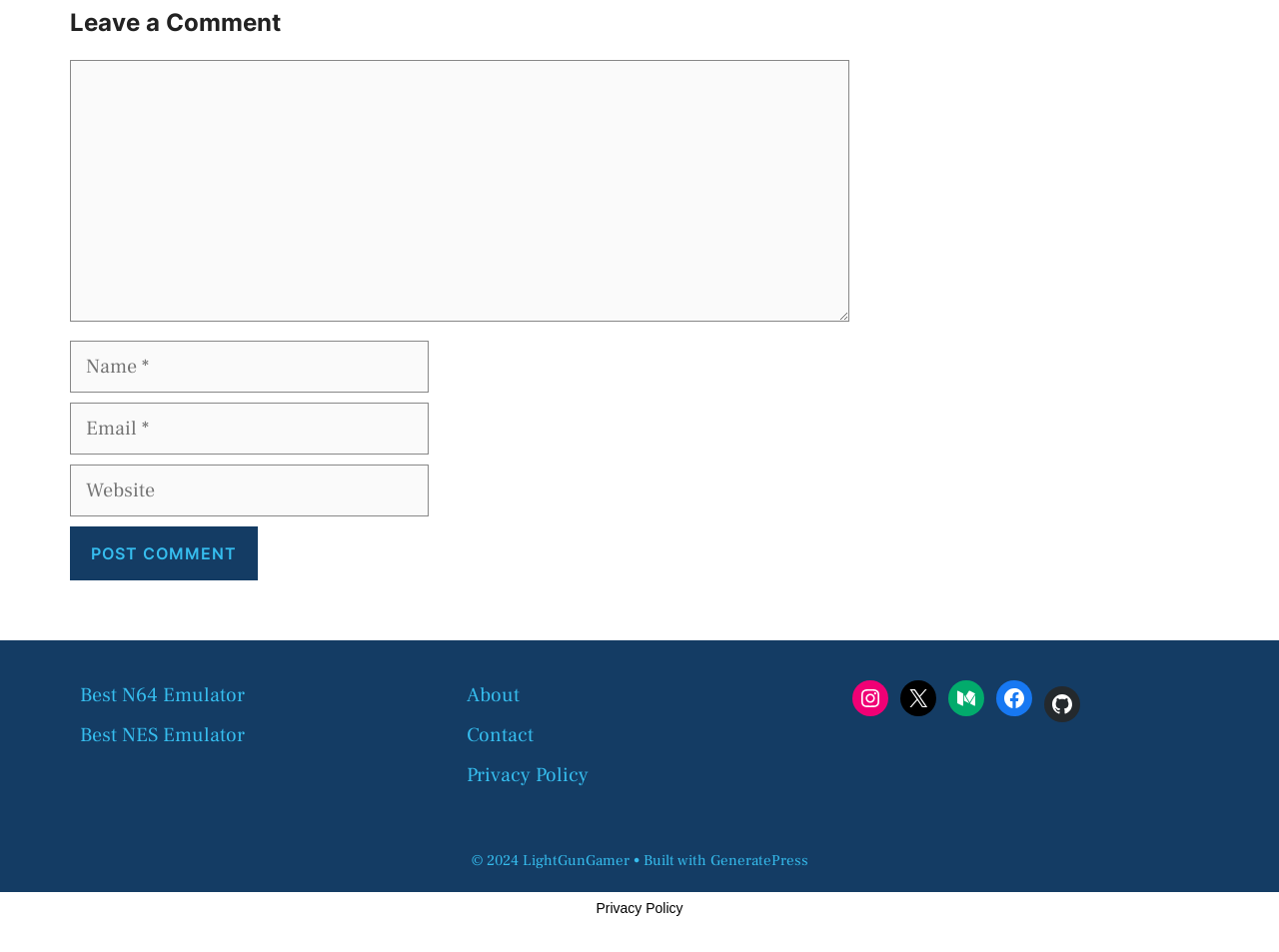Determine the bounding box coordinates for the element that should be clicked to follow this instruction: "Click the 'People' button". The coordinates should be given as four float numbers between 0 and 1, in the format [left, top, right, bottom].

None